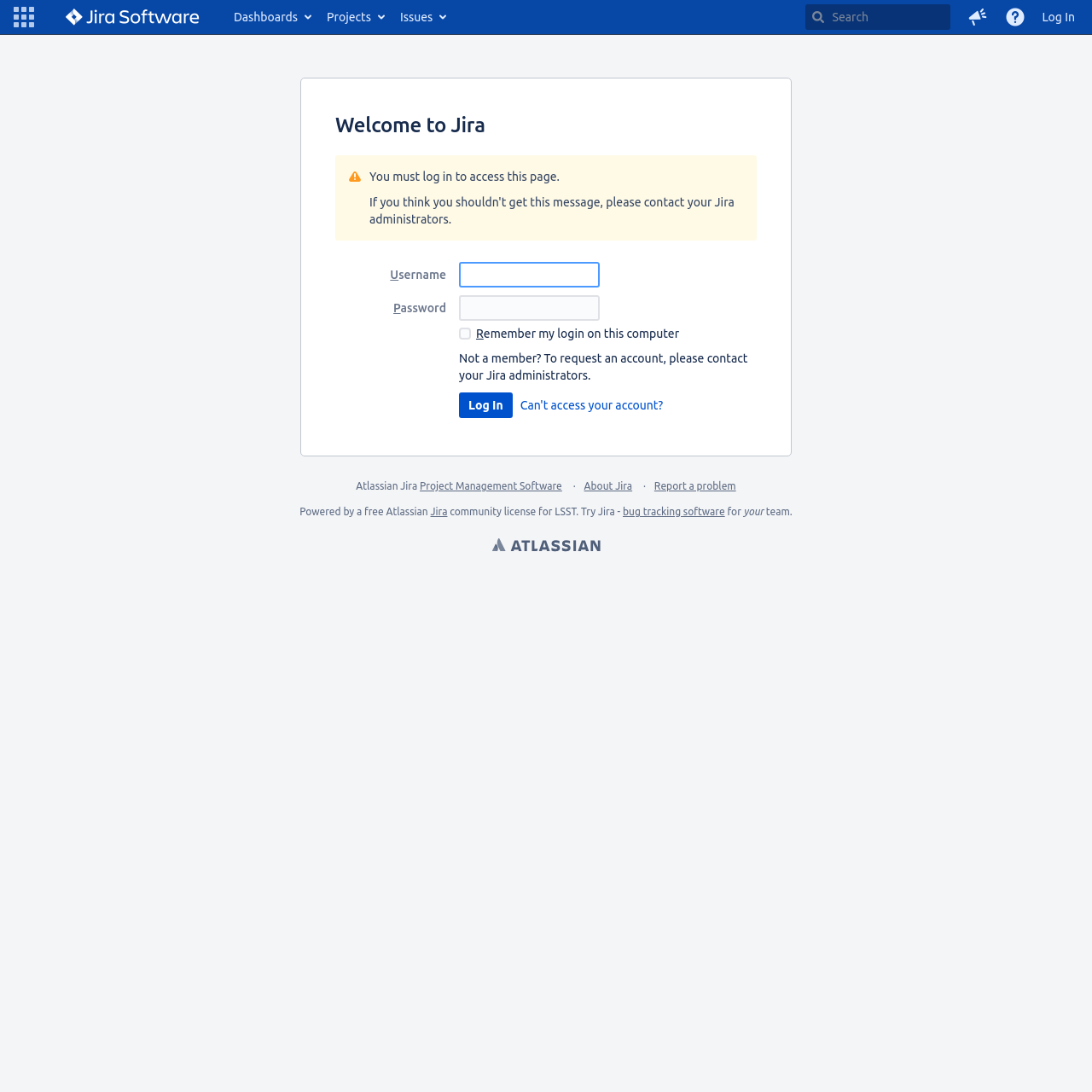Please identify the bounding box coordinates of the clickable region that I should interact with to perform the following instruction: "Go to home page". The coordinates should be expressed as four float numbers between 0 and 1, i.e., [left, top, right, bottom].

[0.052, 0.0, 0.191, 0.031]